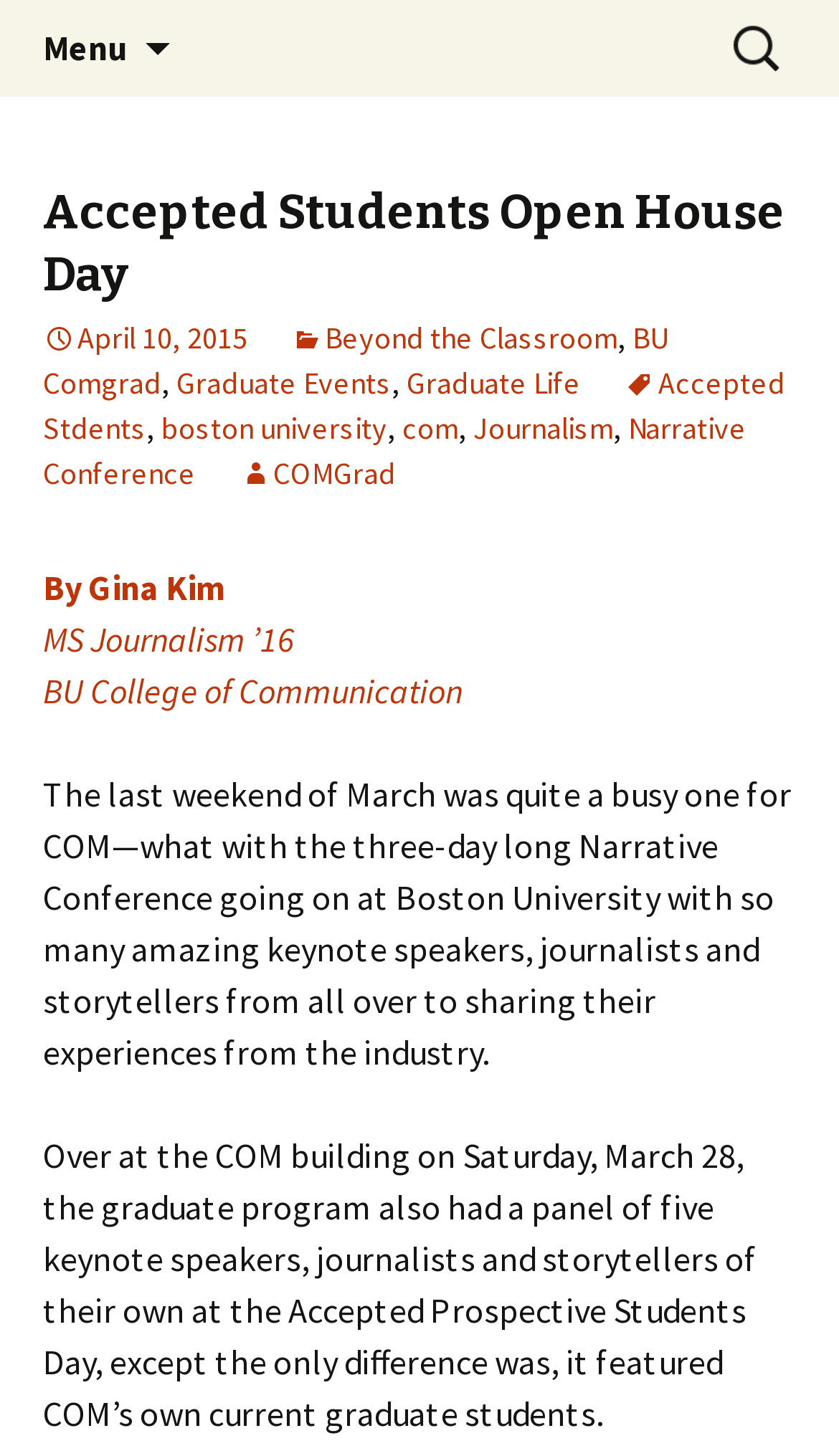What is the date of the Accepted Students Open House Day?
Answer with a single word or phrase, using the screenshot for reference.

April 10, 2015